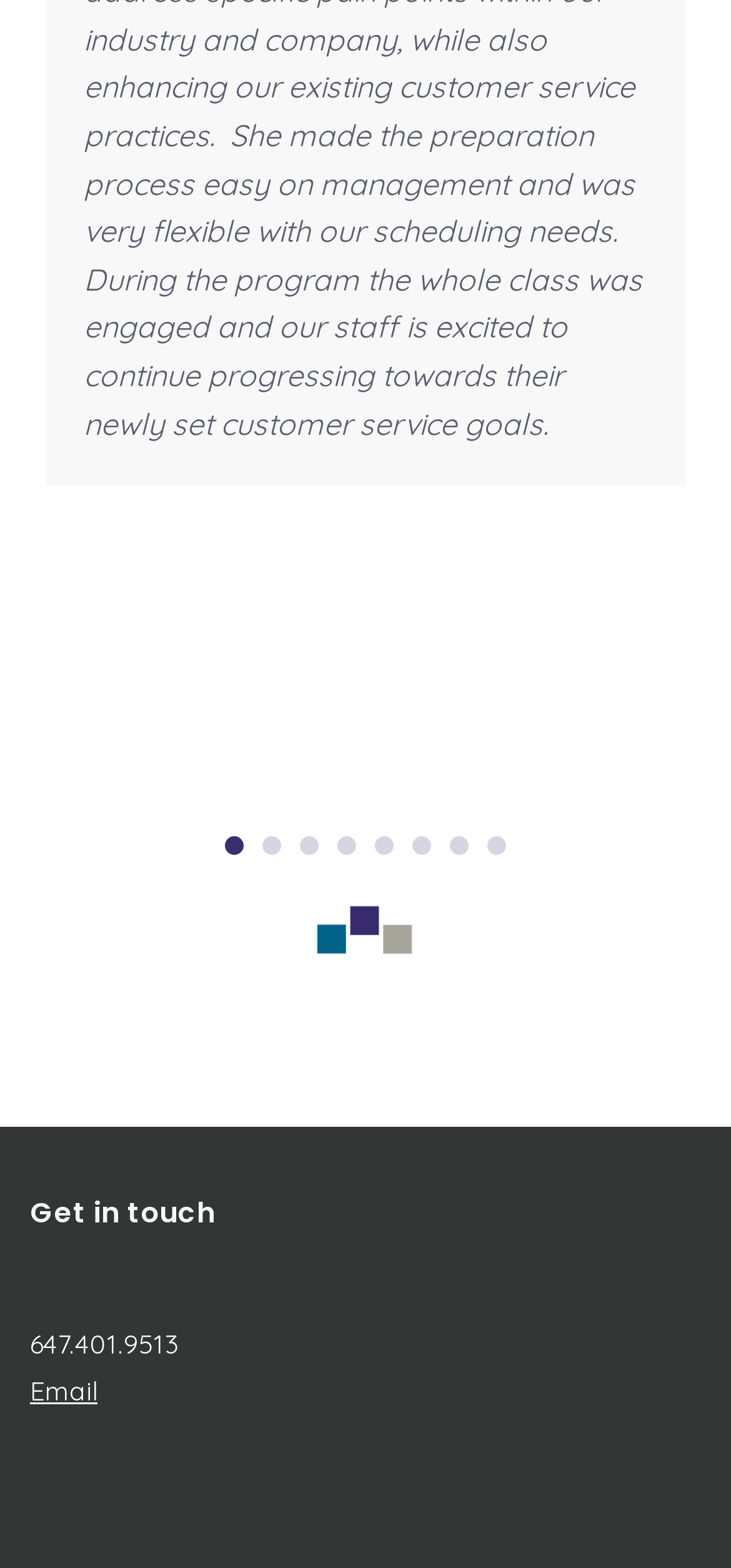Kindly determine the bounding box coordinates for the area that needs to be clicked to execute this instruction: "Send an email".

[0.041, 0.877, 0.133, 0.898]